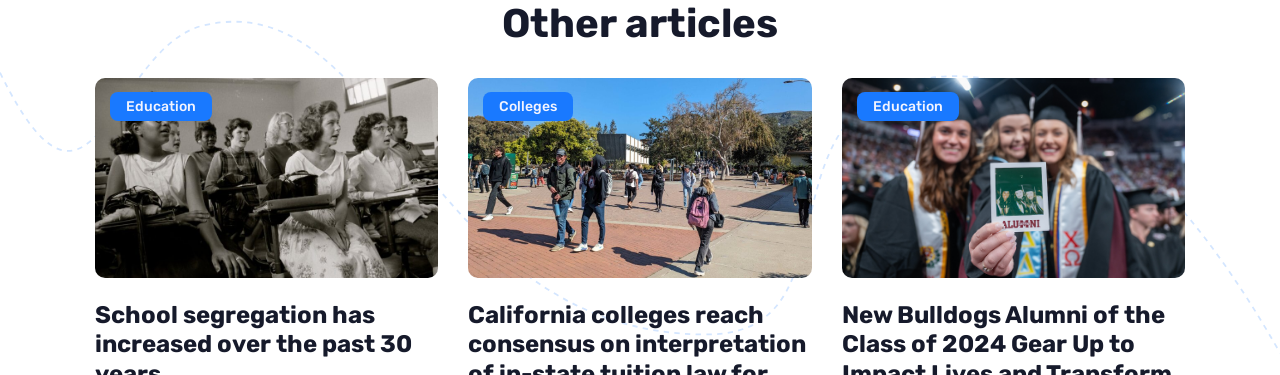Outline with detail what the image portrays.

This image showcases a section titled "Other articles," featuring three articles related to education and colleges. The first article addresses the issue of school segregation, highlighting that it has increased over the past 30 years, illustrated with a historical photograph of students in a classroom. The second article focuses on California colleges and their consensus on the interpretation of in-state tuition laws for undocumented students, depicted by a vibrant photo of students walking through a campus. The third article celebrates the achievements of the New Bulldogs Alumni from the Class of 2024, capturing the enthusiasm of graduates at their commencement ceremony, with attendees proudly displaying their diplomas.